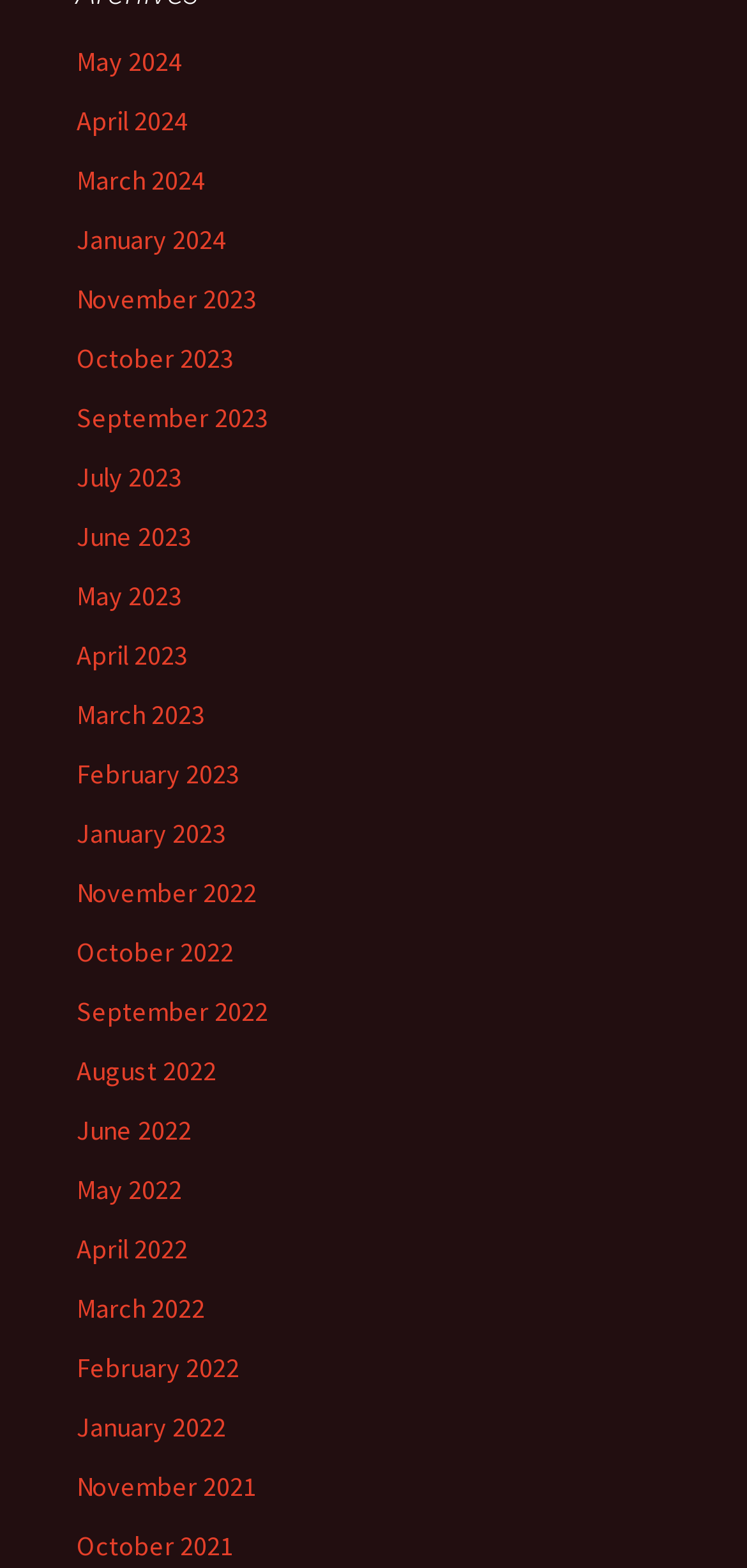How many links are there in total?
Based on the image, respond with a single word or phrase.

31